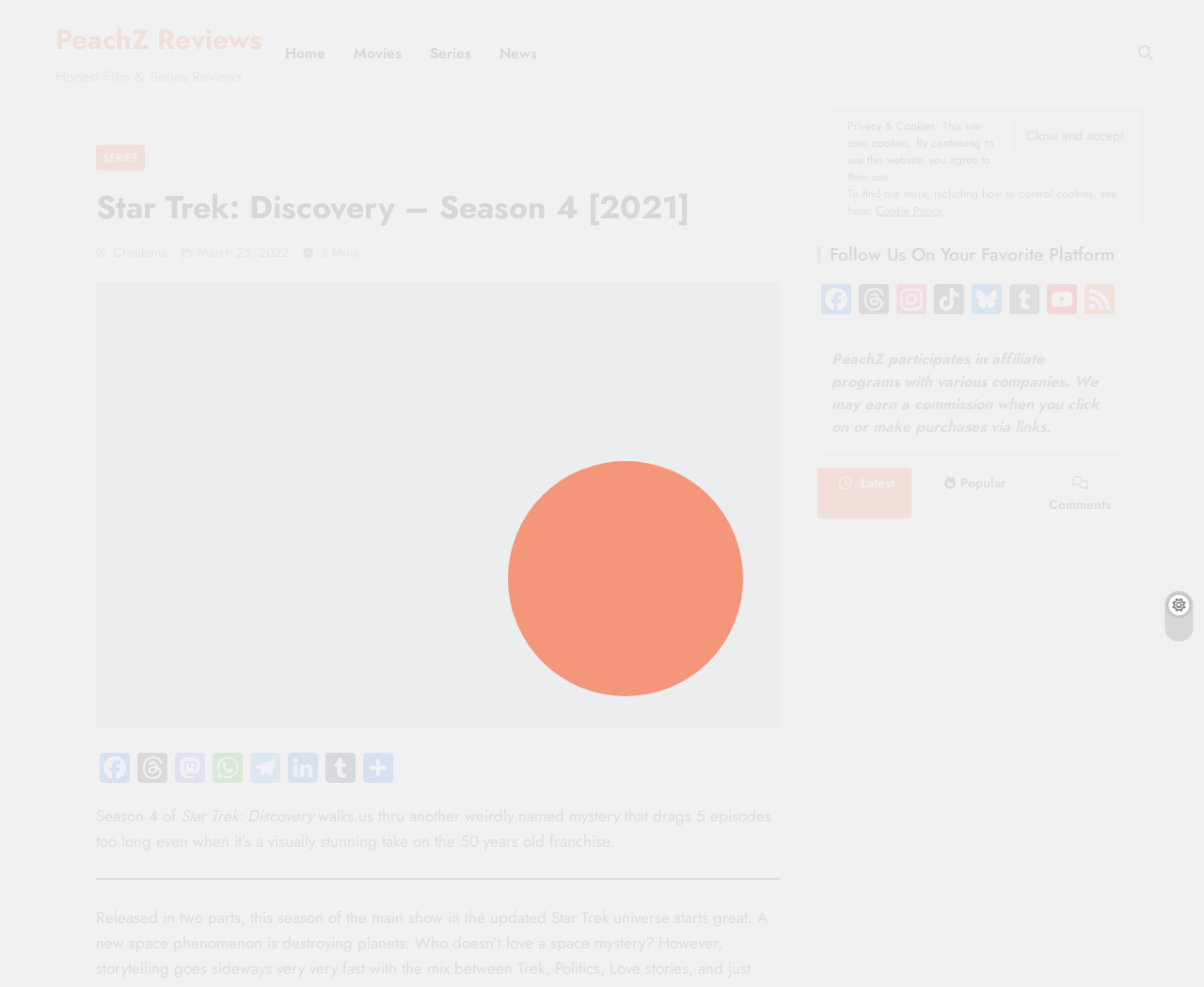Locate the bounding box of the user interface element based on this description: "Threads".

[0.111, 0.762, 0.142, 0.798]